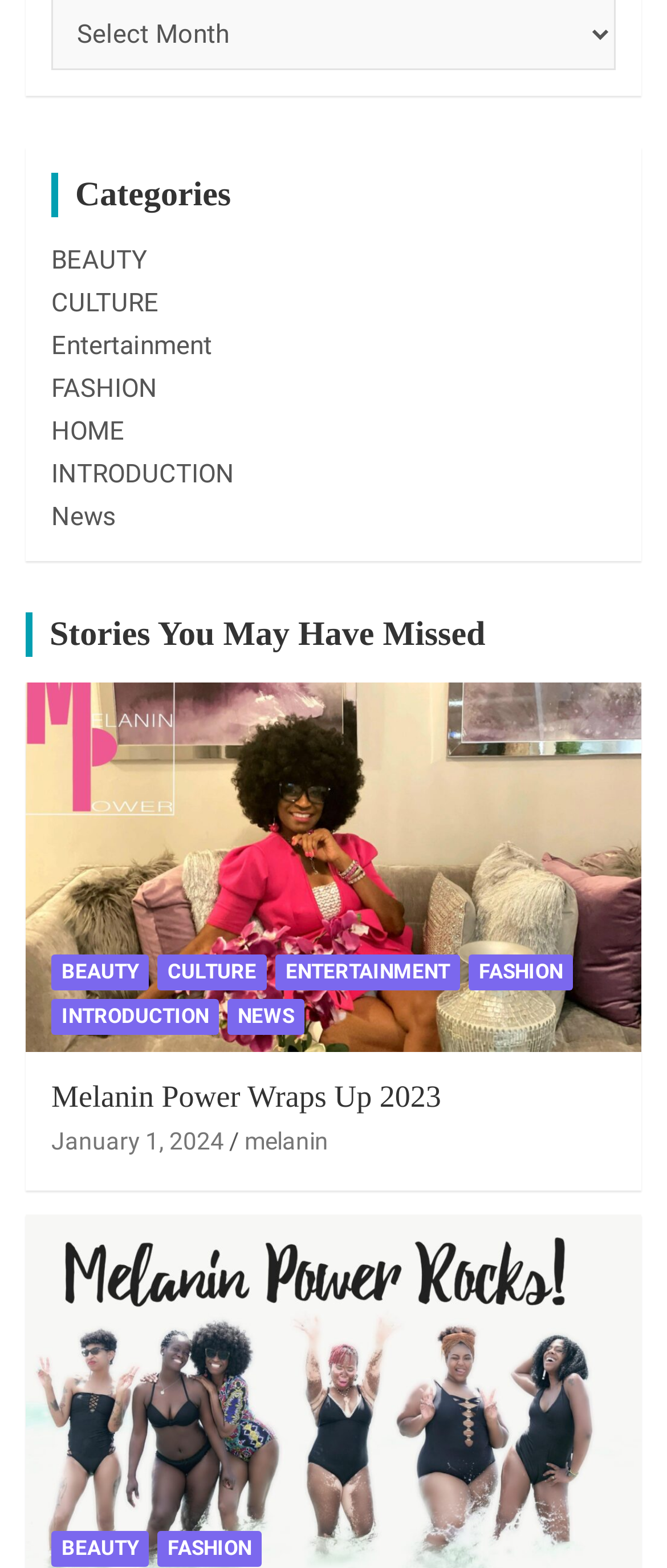What is the first category listed?
Answer with a single word or short phrase according to what you see in the image.

BEAUTY